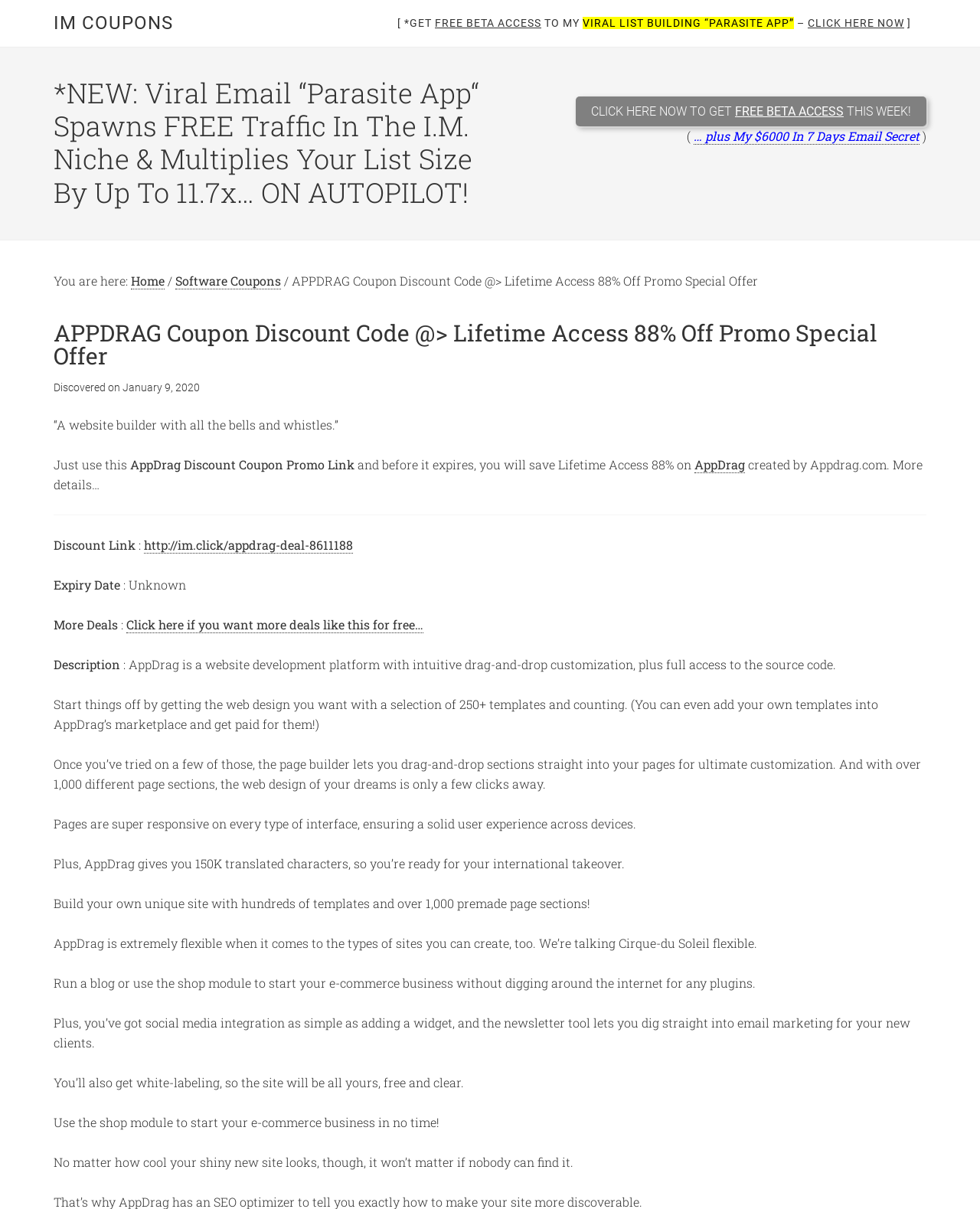Provide a one-word or short-phrase response to the question:
How many templates are available for website design?

250+